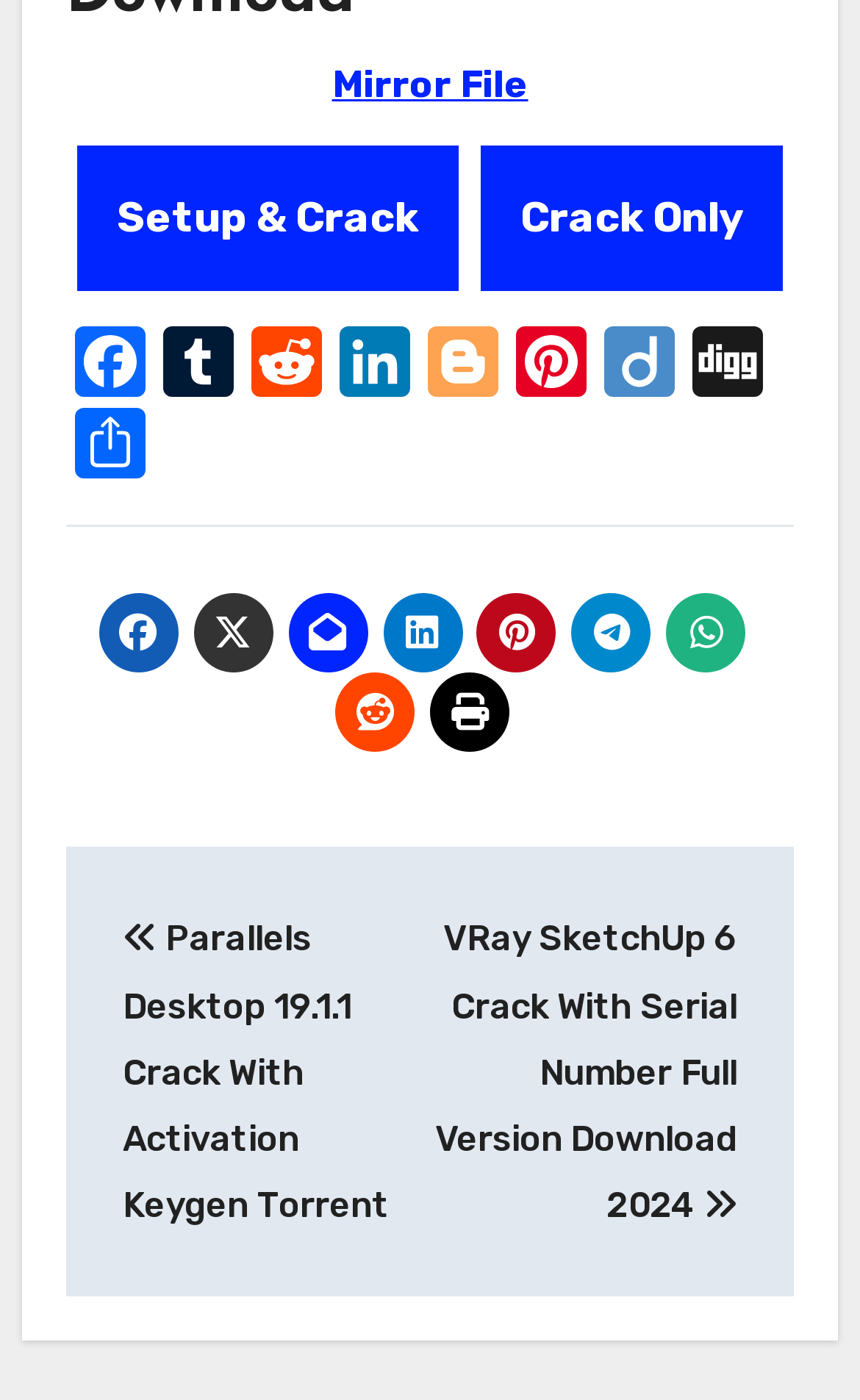What is the purpose of the 'Setup & Crack' button?
Using the image, provide a detailed and thorough answer to the question.

The 'Setup & Crack' button is likely used to set up and crack software, as it is accompanied by a 'Crack Only' button, suggesting that the software needs to be cracked or activated in some way.